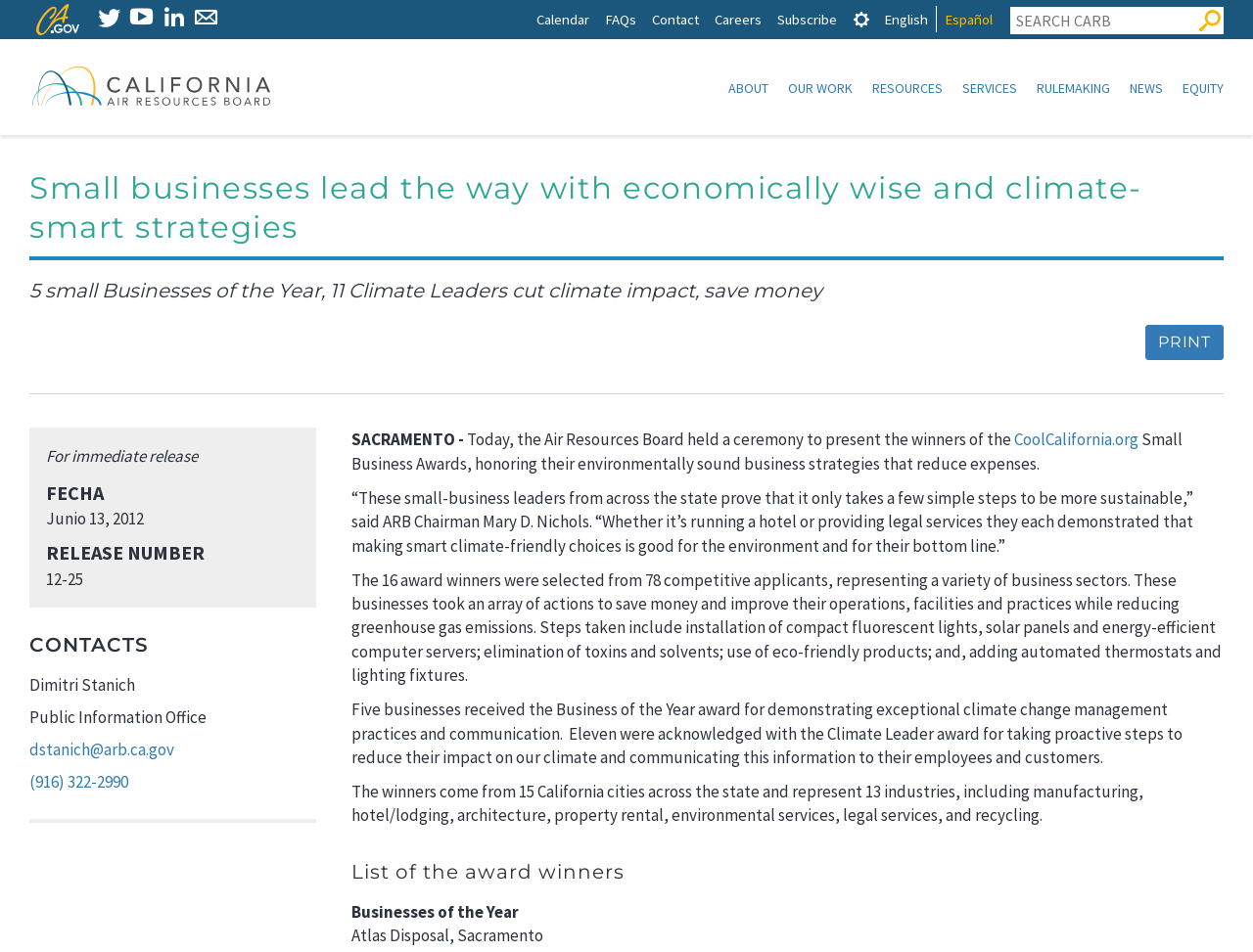What is the name of the ARB Chairman?
Please give a detailed and elaborate answer to the question based on the image.

I read the quote on the webpage and found that it is attributed to 'ARB Chairman Mary D. Nichols', which indicates that the name of the ARB Chairman is Mary D. Nichols.